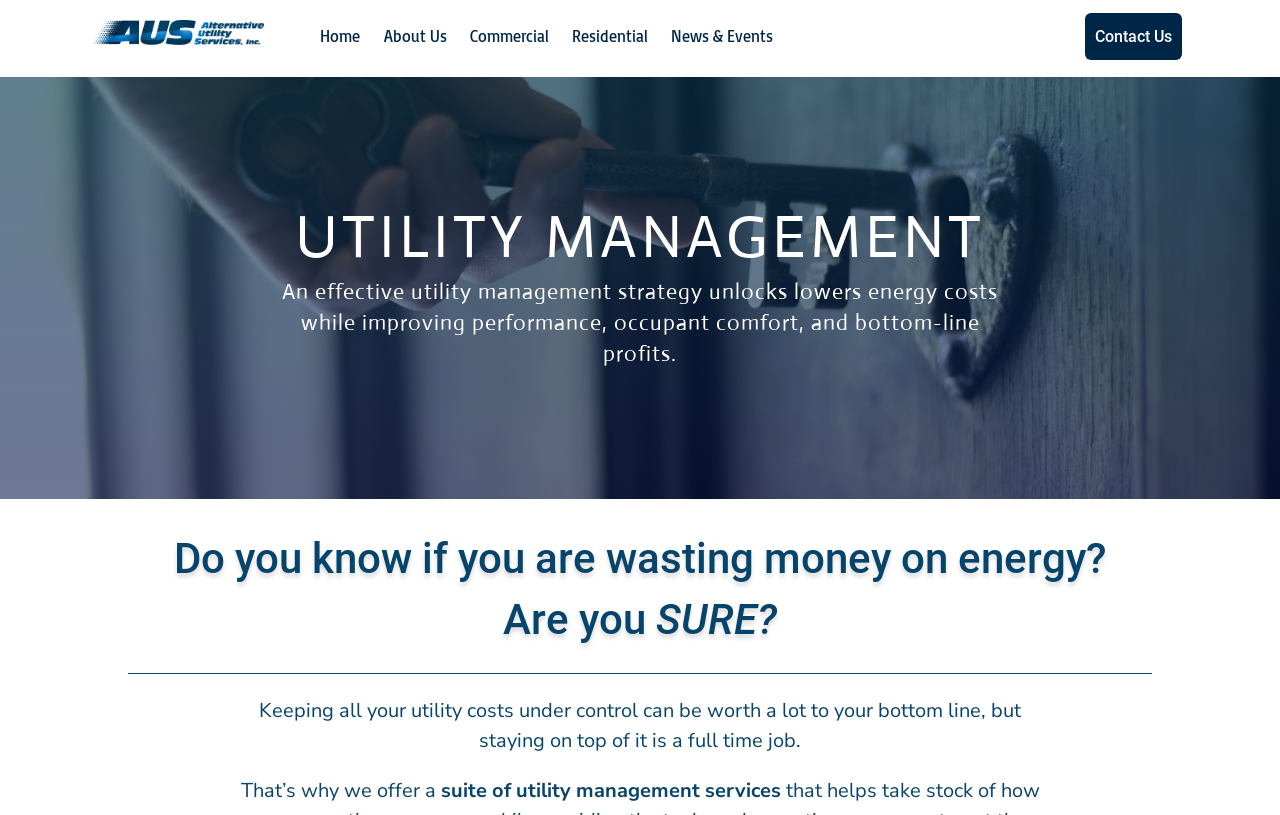How many links are there in the top navigation bar?
Using the image as a reference, answer with just one word or a short phrase.

5